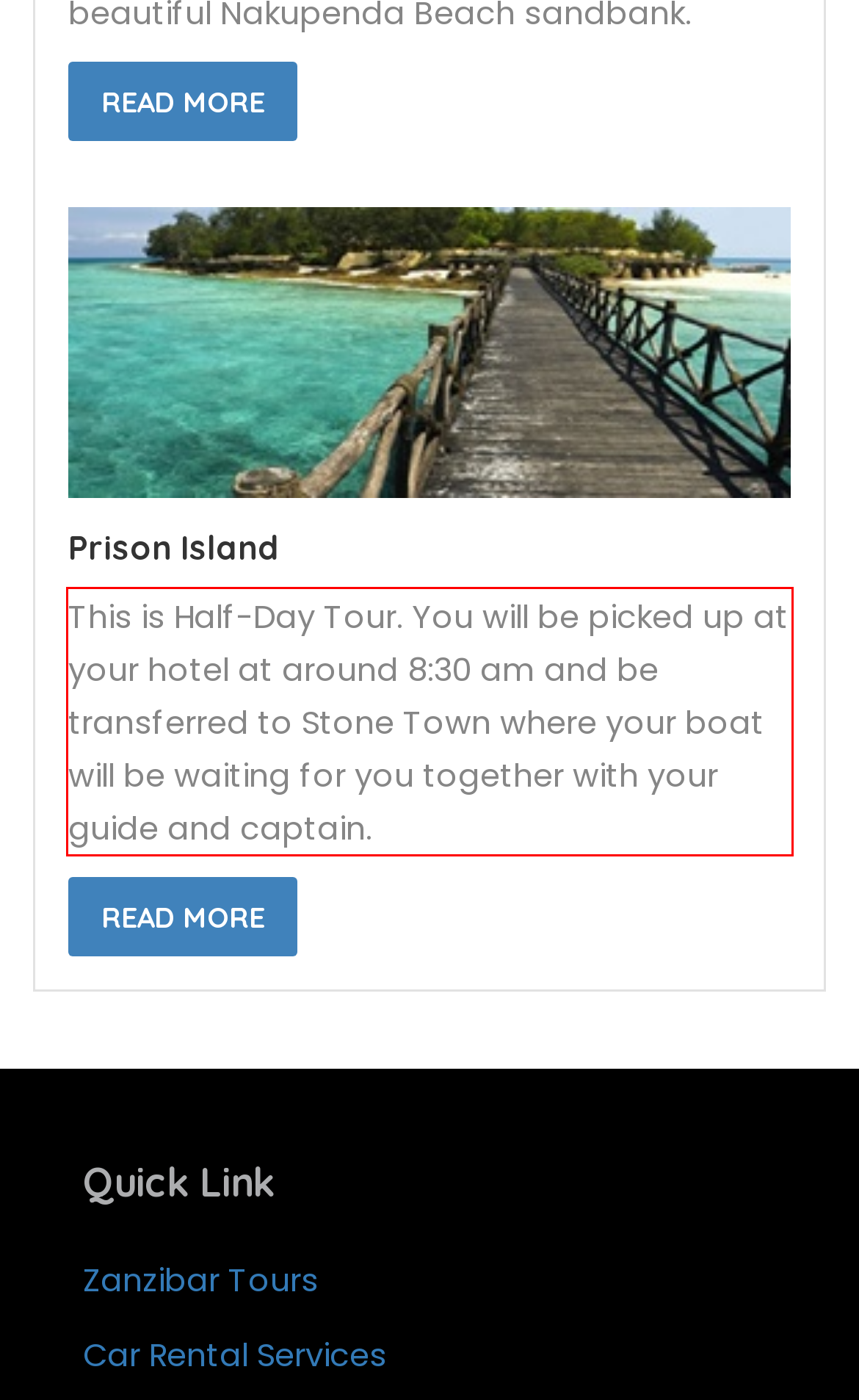Please perform OCR on the text within the red rectangle in the webpage screenshot and return the text content.

This is Half-Day Tour. You will be picked up at your hotel at around 8:30 am and be transferred to Stone Town where your boat will be waiting for you together with your guide and captain.